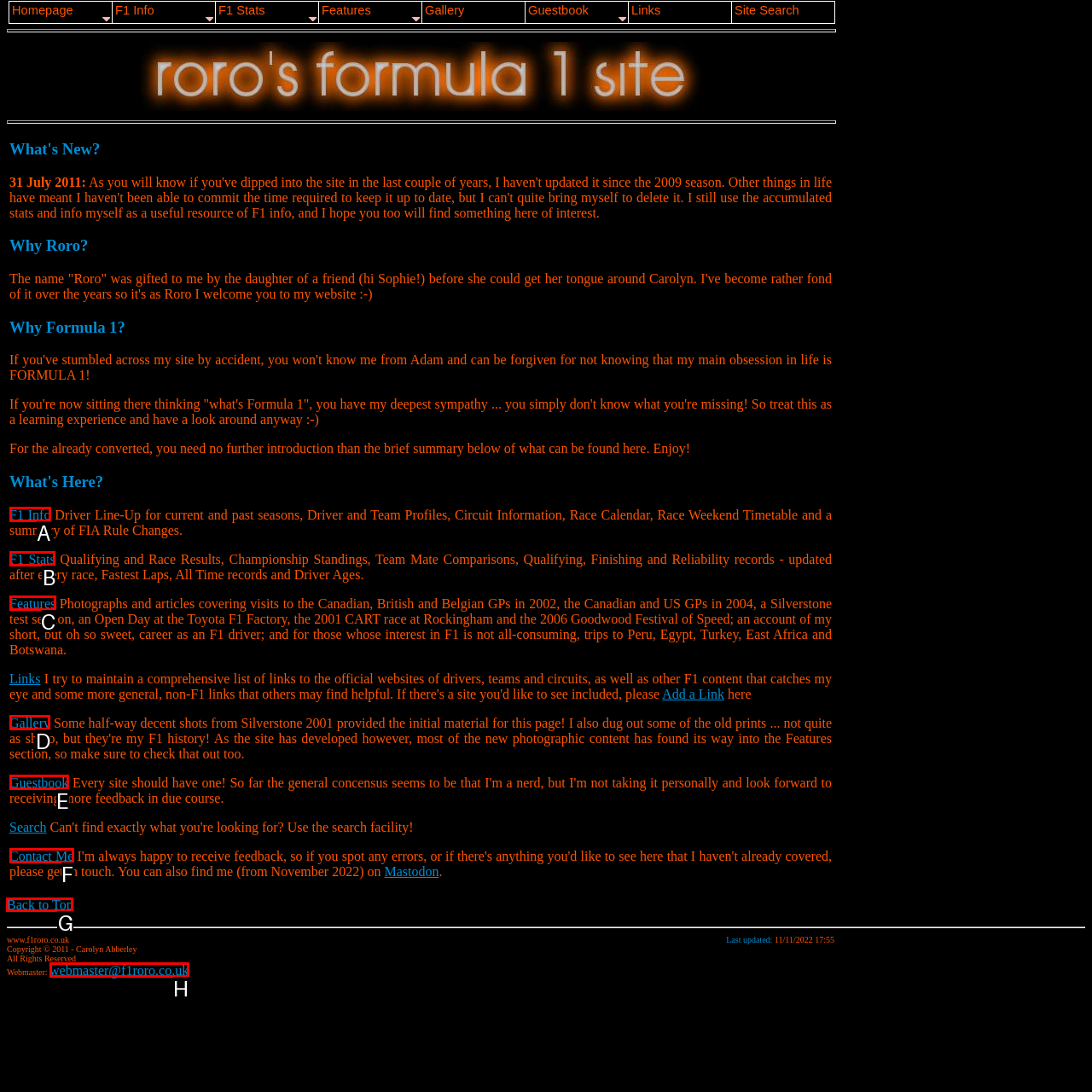Tell me the letter of the UI element to click in order to accomplish the following task: Go back to the top of the page
Answer with the letter of the chosen option from the given choices directly.

G